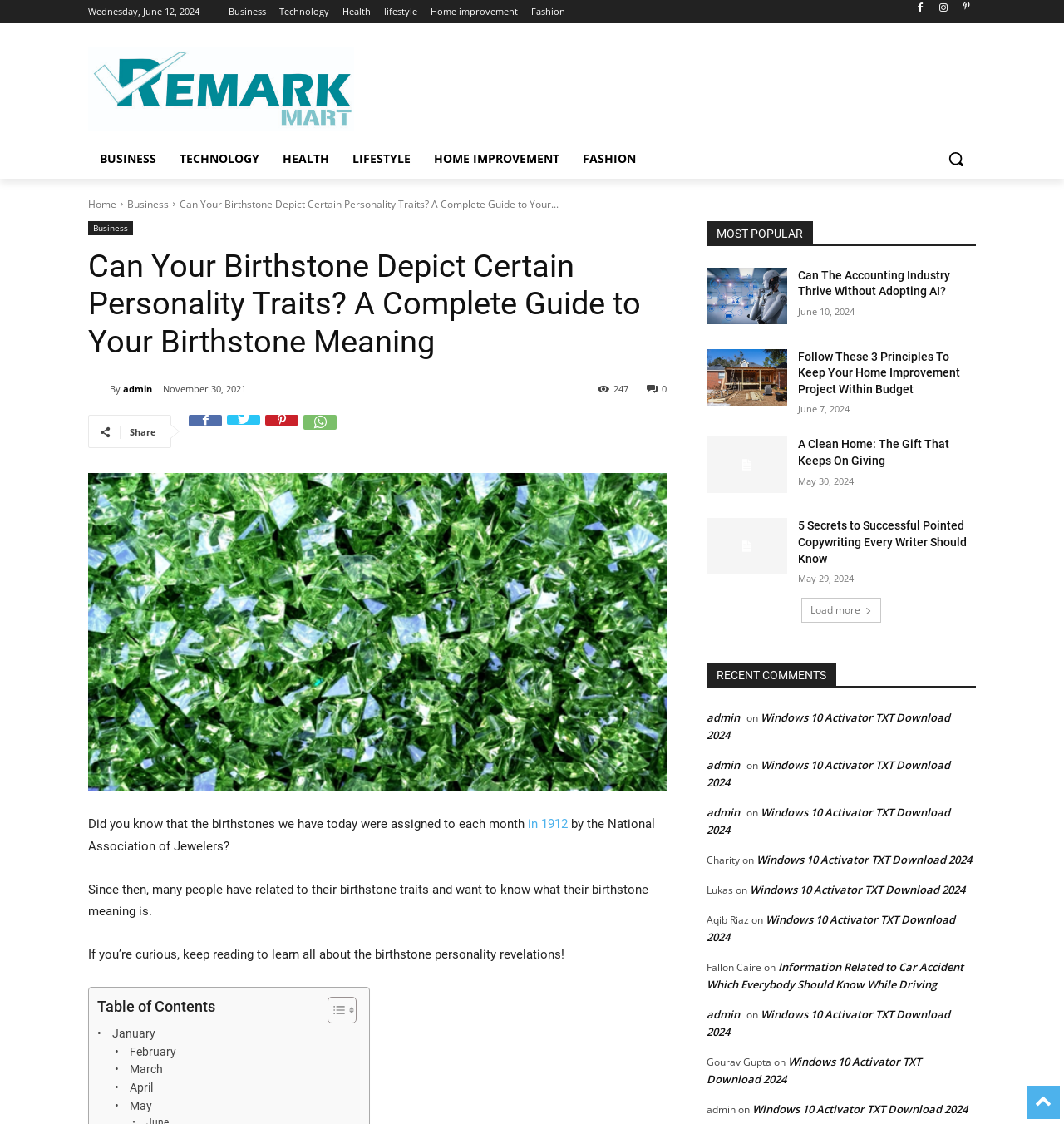Please find the bounding box for the UI element described by: "Home improvement".

[0.397, 0.123, 0.537, 0.159]